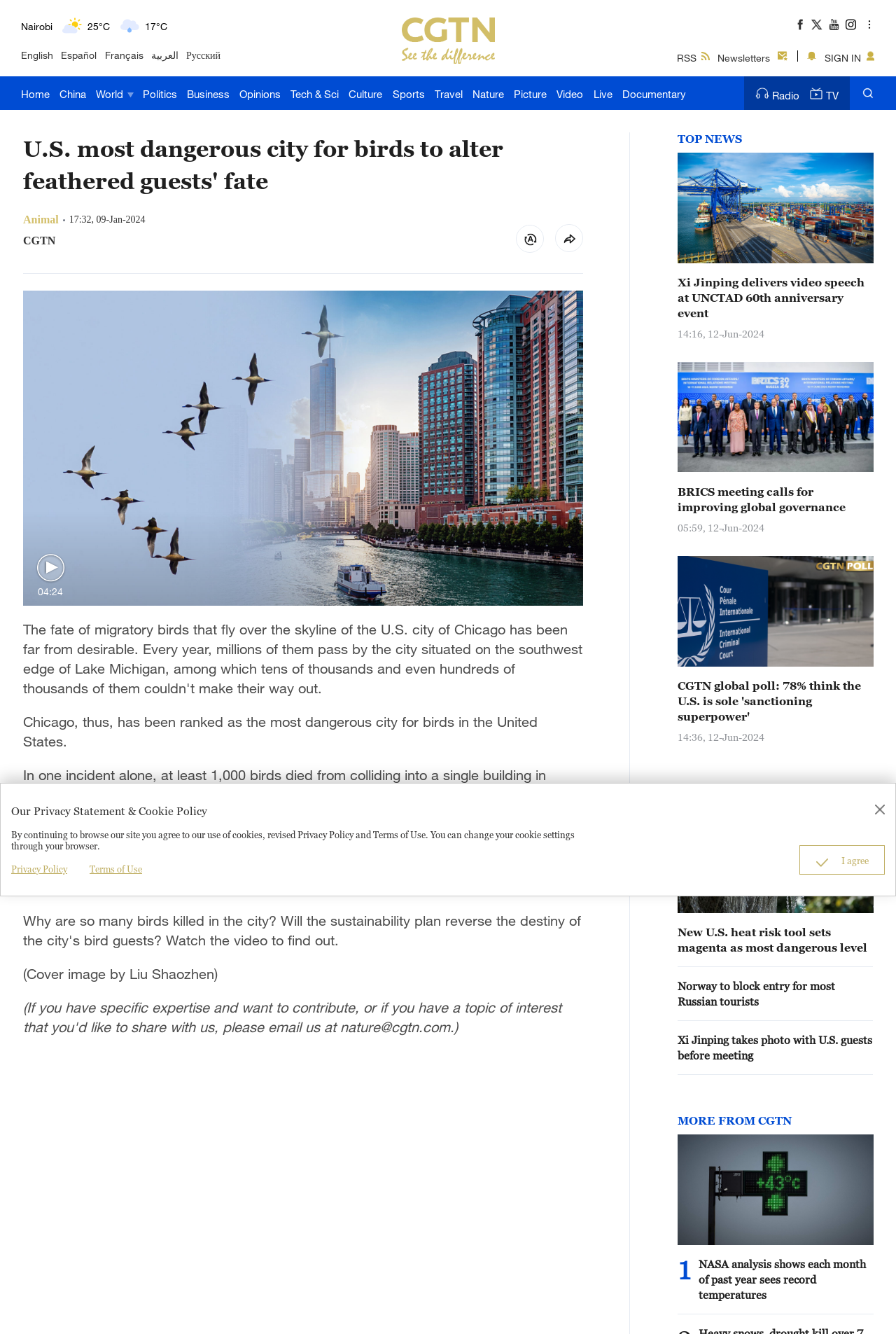Identify the bounding box coordinates for the element you need to click to achieve the following task: "Watch a video". The coordinates must be four float values ranging from 0 to 1, formatted as [left, top, right, bottom].

[0.621, 0.057, 0.651, 0.082]